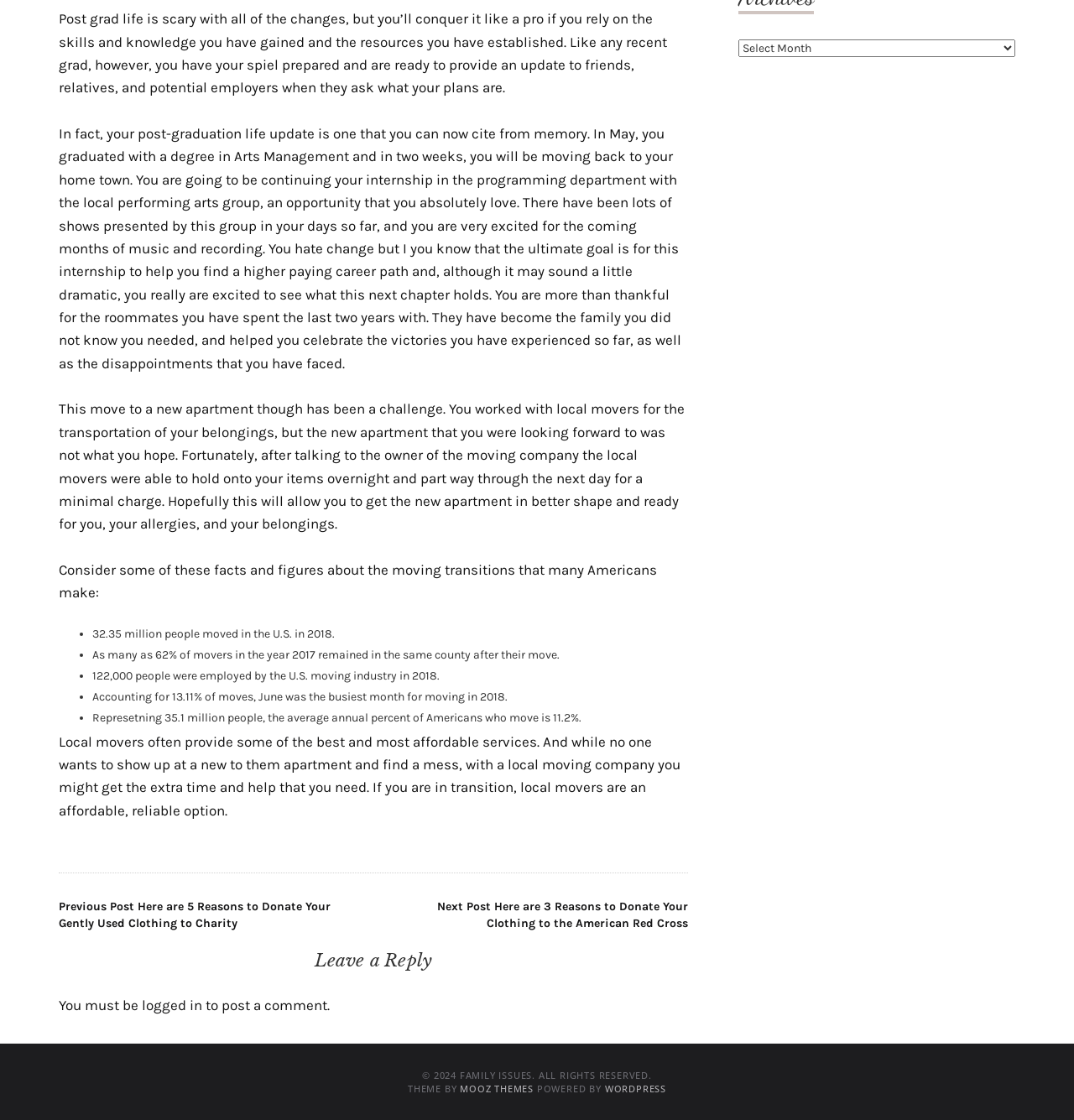What is the busiest month for moving in 2018?
Using the visual information, answer the question in a single word or phrase.

June